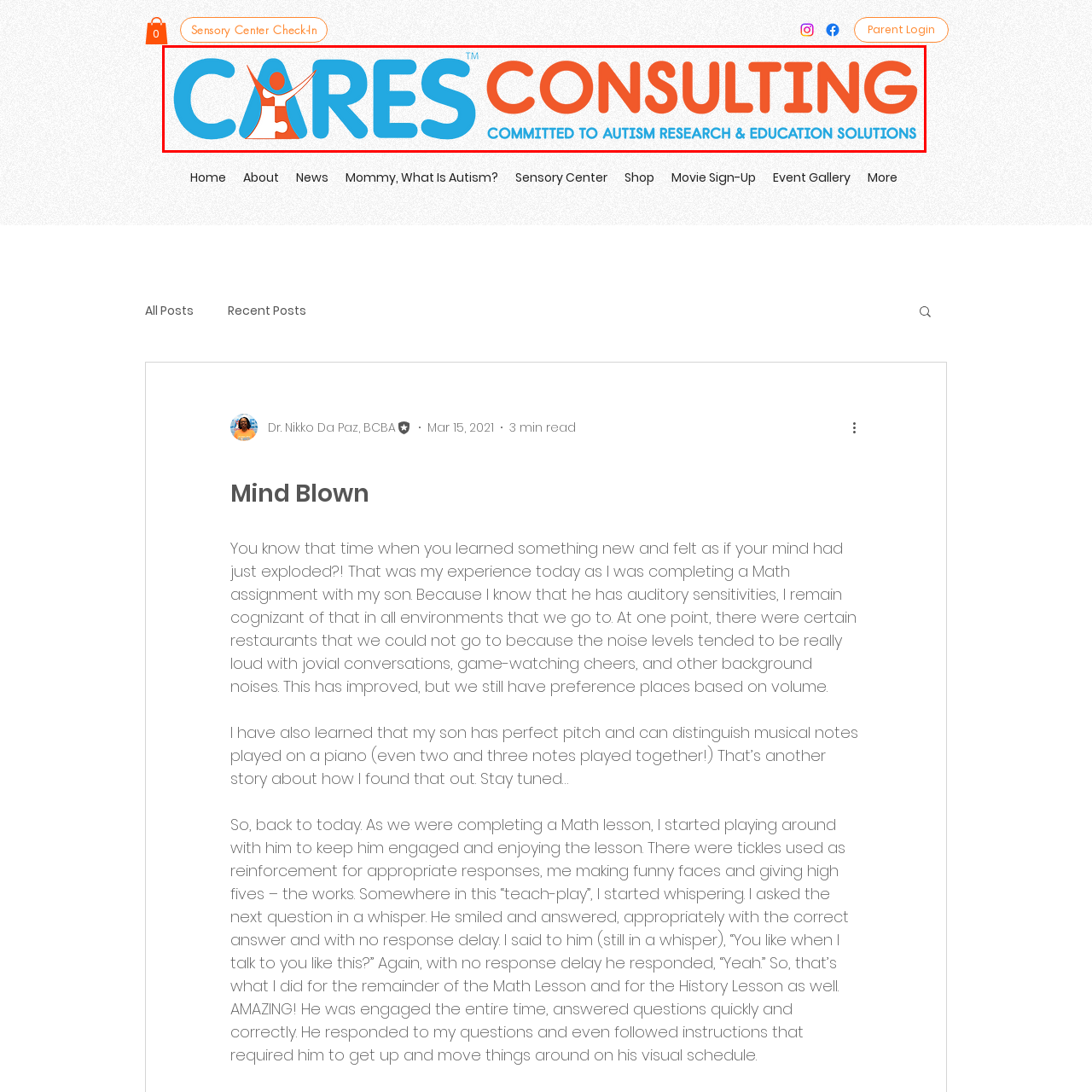What is the organization's mission reflected in?
Analyze the visual elements found in the red bounding box and provide a detailed answer to the question, using the information depicted in the image.

The overall aesthetic of the logo combines warmth and professionalism, reflecting the mission of CARES CONSULTING, which is to provide a sense of trust, reliability, and welcoming nature.